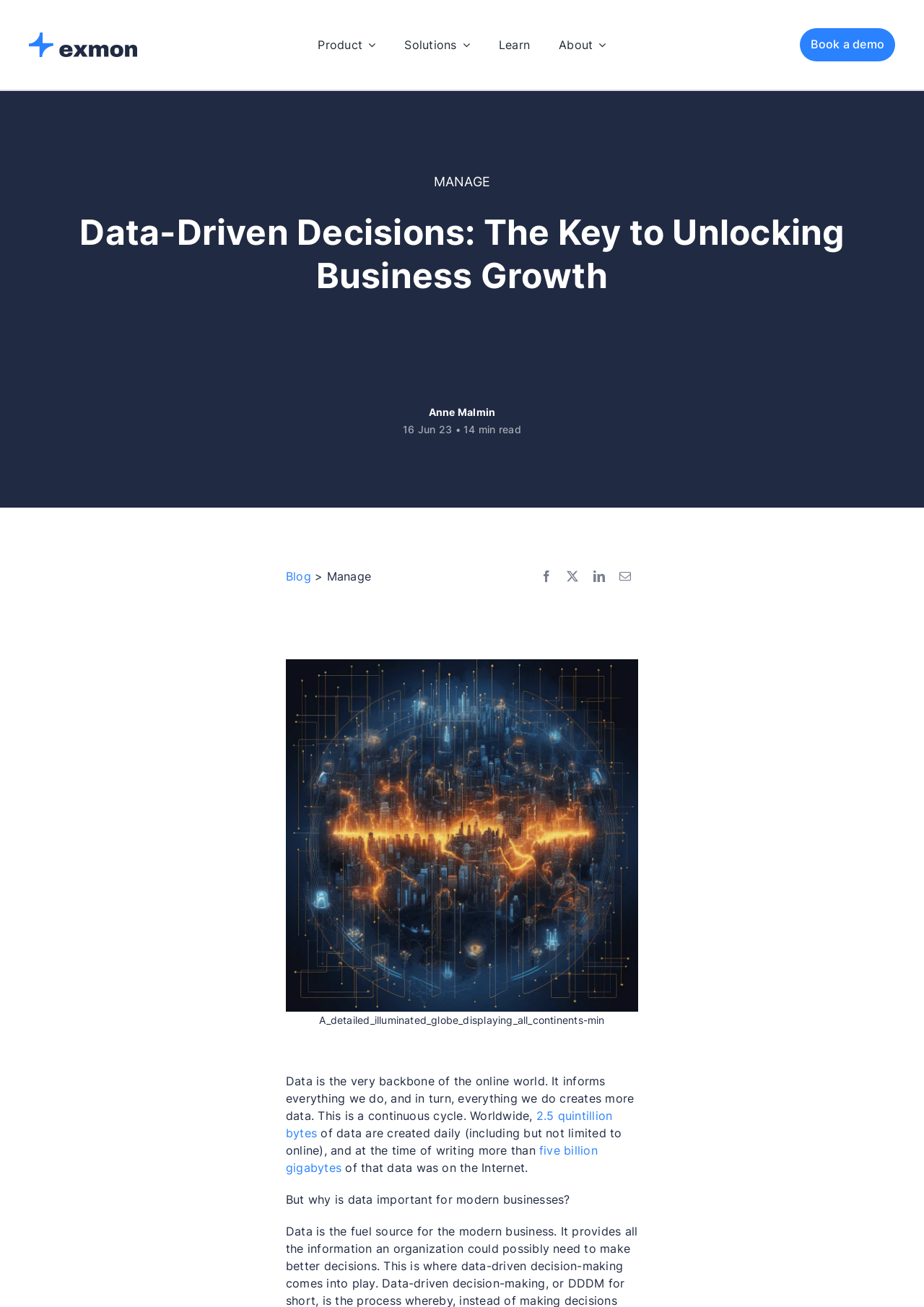Please identify the bounding box coordinates of the clickable element to fulfill the following instruction: "Book a demo". The coordinates should be four float numbers between 0 and 1, i.e., [left, top, right, bottom].

[0.866, 0.022, 0.969, 0.047]